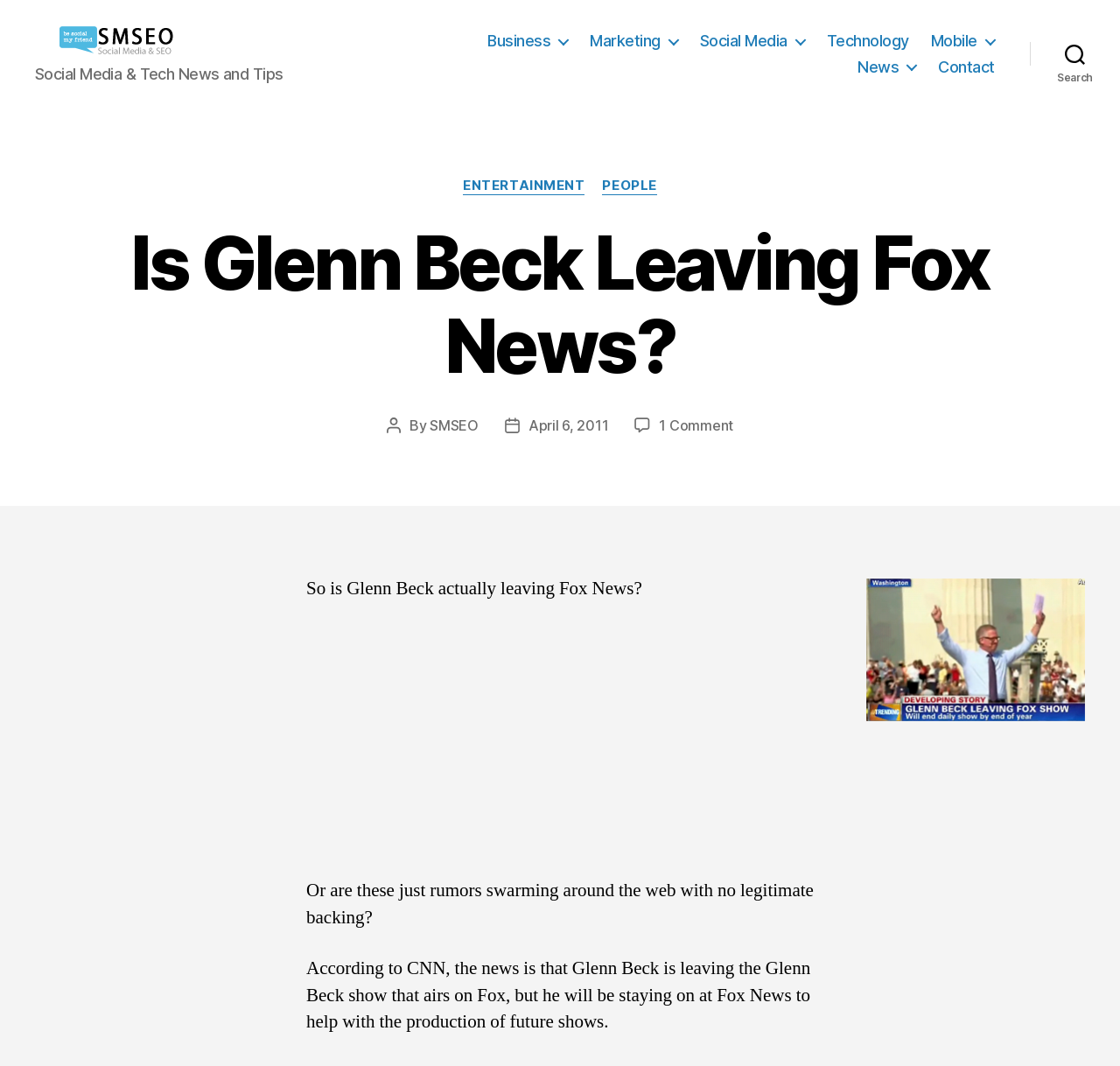Answer this question in one word or a short phrase: What is the name of the show that Glenn Beck is leaving?

The Glenn Beck show